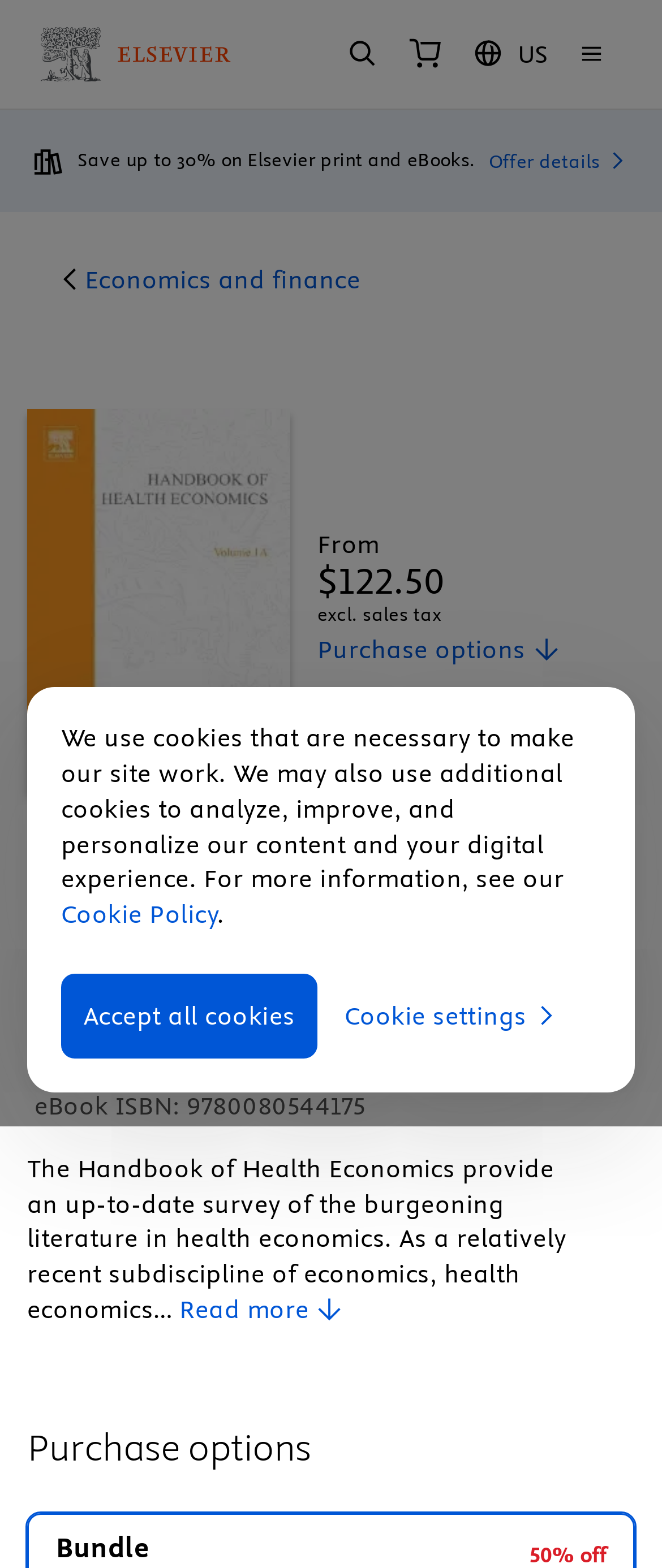Answer the question below with a single word or a brief phrase: 
What is the language of the book?

English